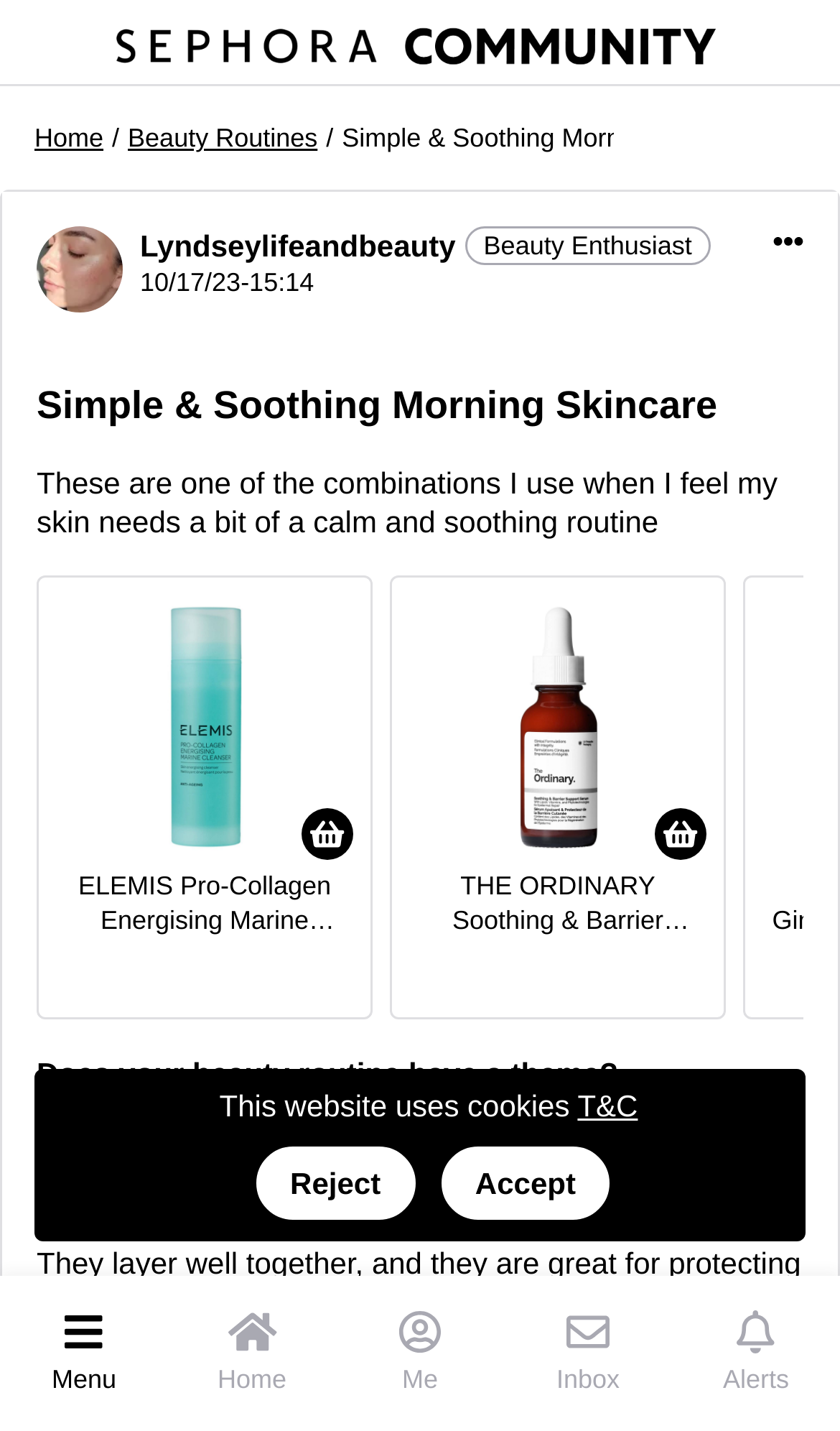Given the description: "alt="Sephora UK logo"", determine the bounding box coordinates of the UI element. The coordinates should be formatted as four float numbers between 0 and 1, [left, top, right, bottom].

[0.104, 0.037, 0.896, 0.061]